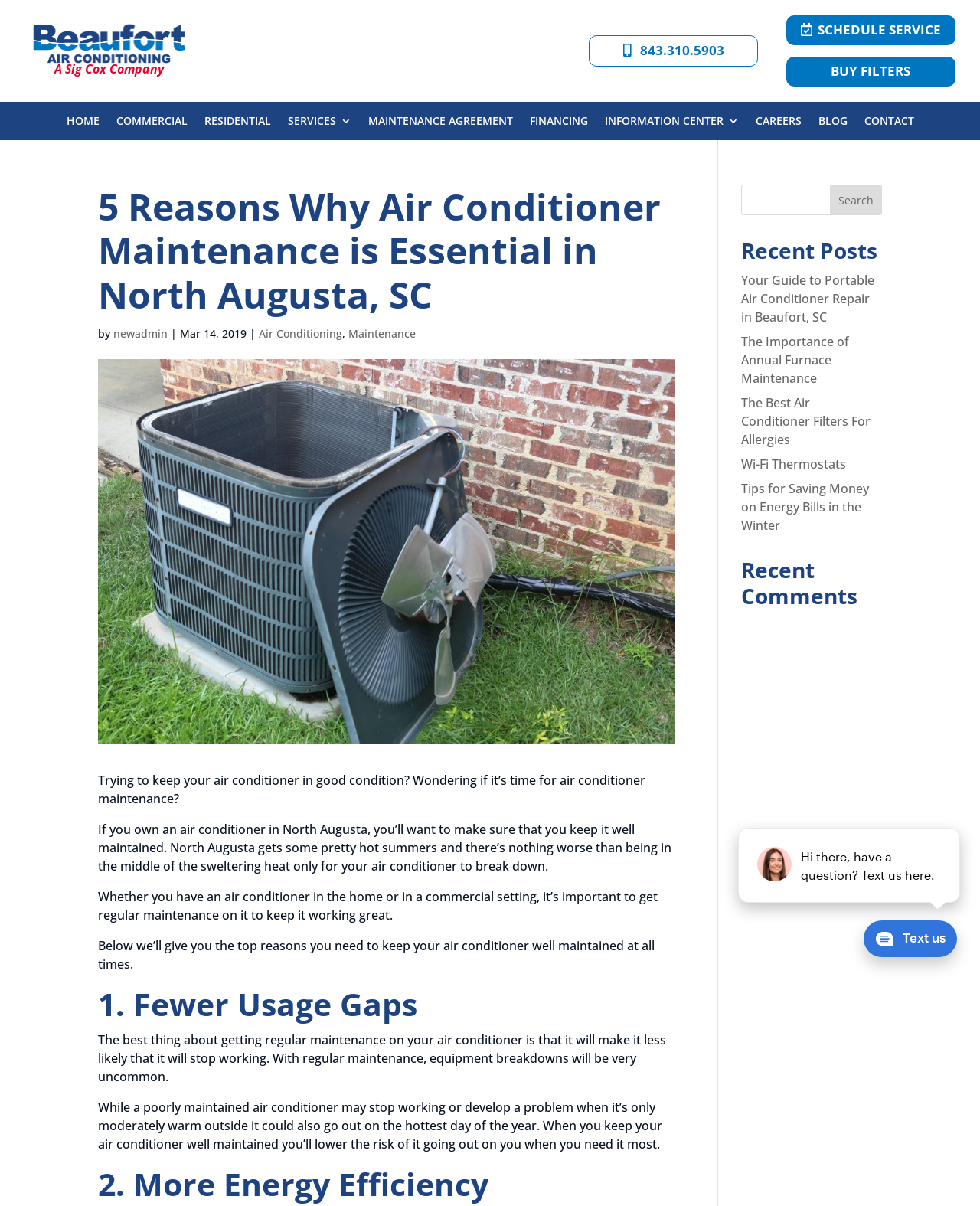Generate a thorough explanation of the webpage's elements.

This webpage is about air conditioner maintenance in North Augusta, SC. At the top, there is a navigation menu with 10 links, including "HOME", "COMMERCIAL", "RESIDENTIAL", and "CONTACT". Below the navigation menu, there is a heading that reads "5 Reasons Why Air Conditioner Maintenance is Essential in North Augusta, SC". 

To the right of the heading, there is a company name "A Sig Cox Company" and a phone number "843.310.5903" with a phone icon. There are also two buttons, "SCHEDULE SERVICE" and "BUY FILTERS", located at the top right corner of the page.

Below the heading, there is an image related to air conditioner maintenance. The main content of the page starts with a paragraph that introduces the importance of air conditioner maintenance in North Augusta. The text explains that regular maintenance is necessary to keep the air conditioner working well, especially during hot summers.

The page then lists the top reasons for maintaining an air conditioner, with the first reason being "Fewer Usage Gaps". This section is followed by a detailed explanation of the benefits of regular maintenance.

On the right side of the page, there is a search bar with a search button. Below the search bar, there are recent posts with links to articles about air conditioner repair, furnace maintenance, and energy-saving tips. Further down, there are recent comments.

At the bottom right corner of the page, there are two iframes, one for a webchat widget prompt and another for a webchat widget bubble.